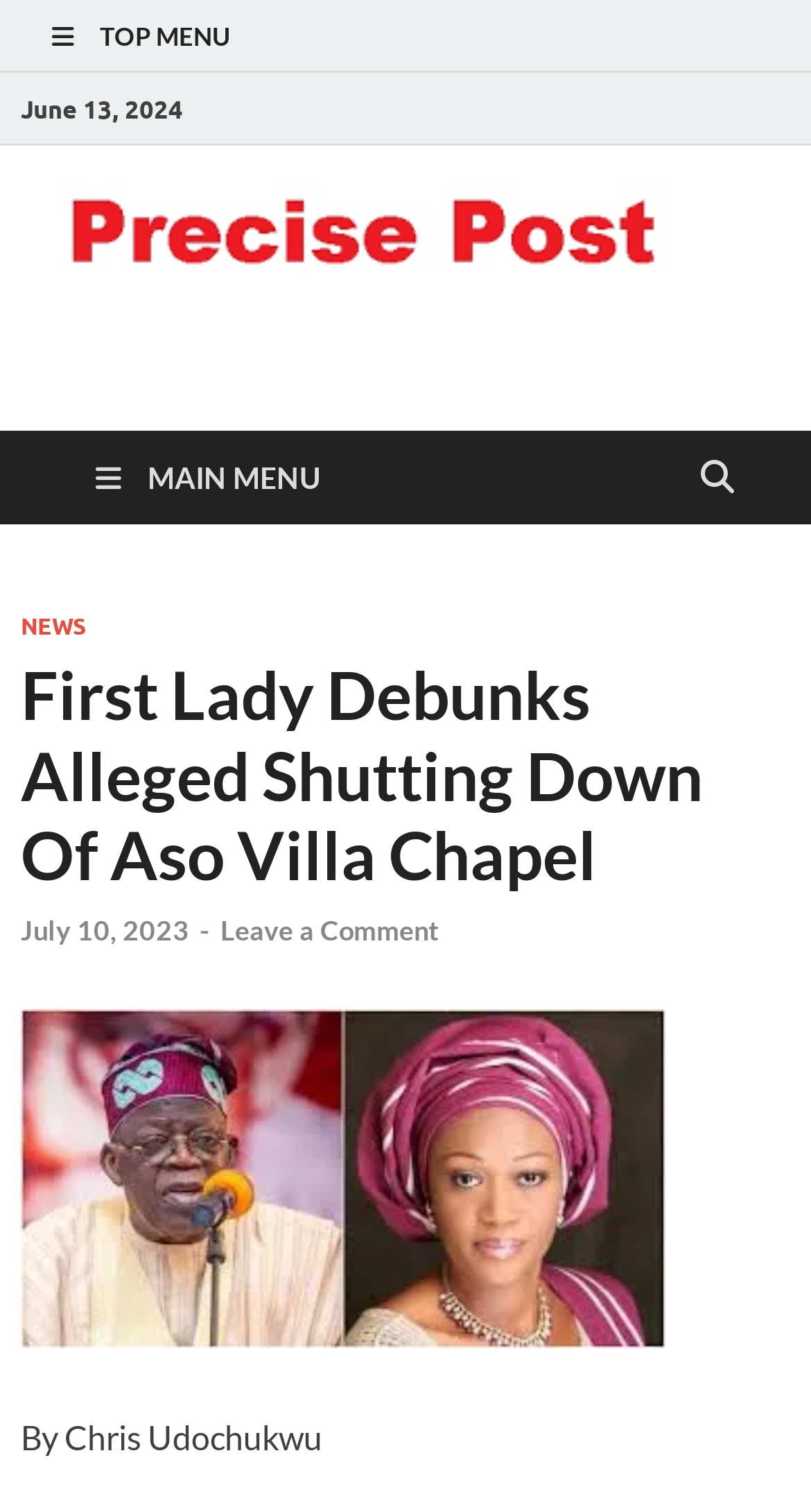Show the bounding box coordinates of the region that should be clicked to follow the instruction: "Read the article by Chris Udochukwu."

[0.026, 0.938, 0.397, 0.964]